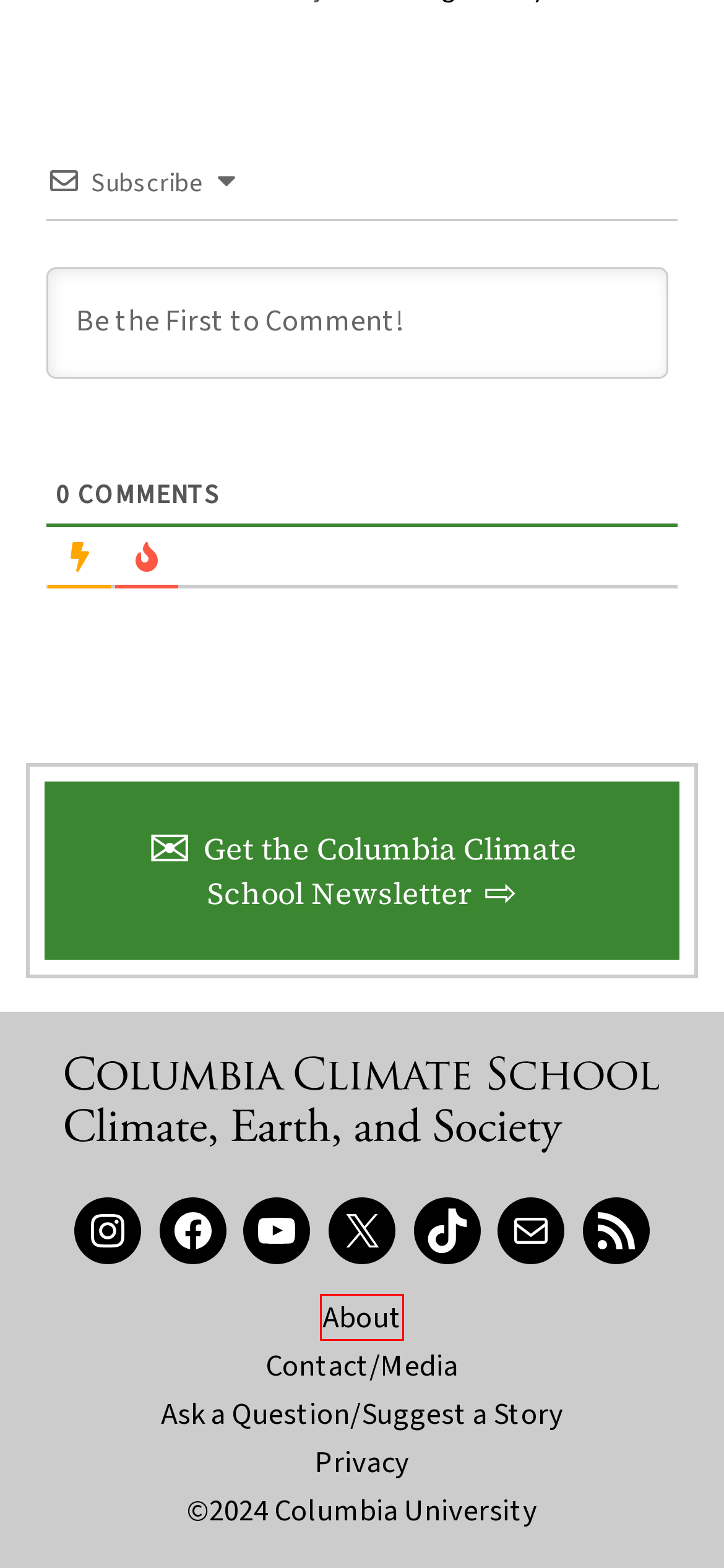Evaluate the webpage screenshot and identify the element within the red bounding box. Select the webpage description that best fits the new webpage after clicking the highlighted element. Here are the candidates:
A. Faculty Spotlight: Why Trees Will Always Have Something to Teach Us – State of the Planet
B. Education – State of the Planet
C. Climate School Announces Two New Appointments – State of the Planet
D. About – State of the Planet
E. Faculty Spotlight: Finding Hope Through Climate Science Research and Education – State of the Planet
F. Privacy – State of the Planet
G. State of the Planet
H. General – State of the Planet

D